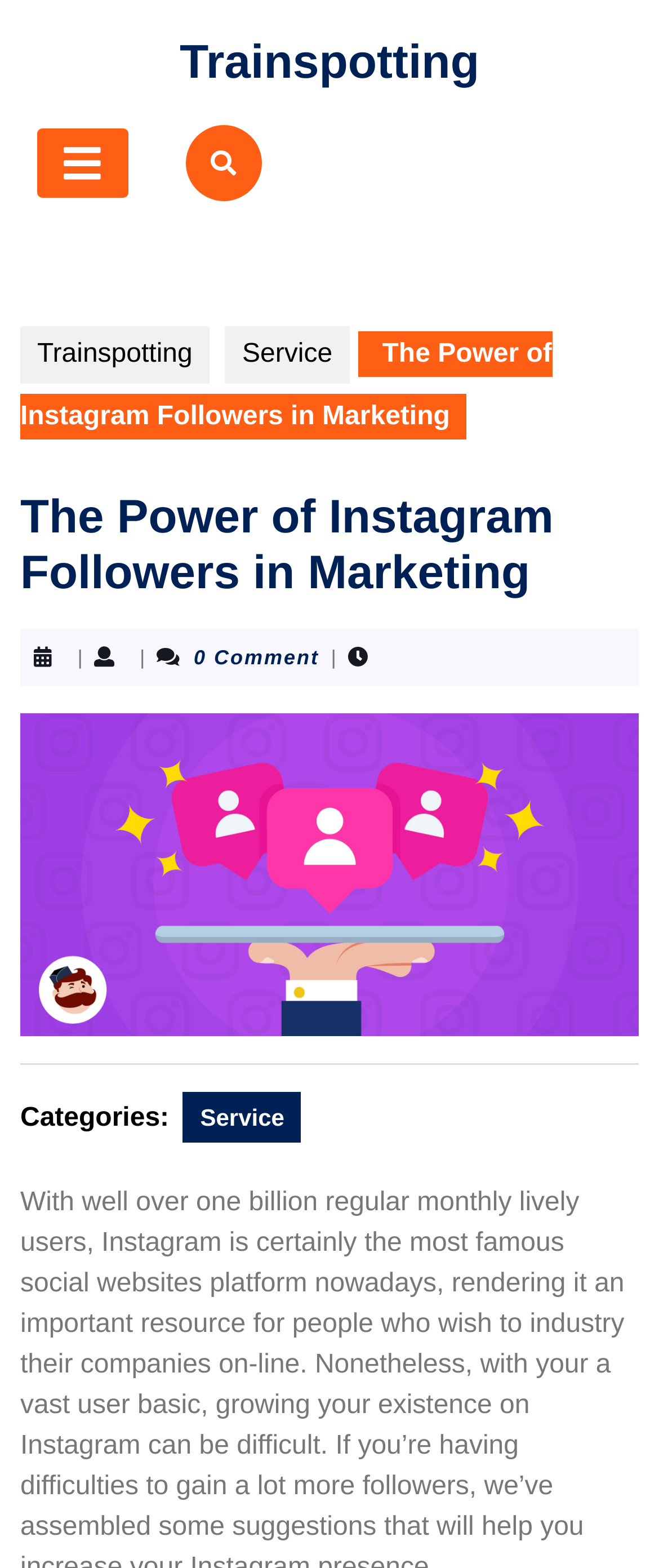Using the description: "Trainspotting", determine the UI element's bounding box coordinates. Ensure the coordinates are in the format of four float numbers between 0 and 1, i.e., [left, top, right, bottom].

[0.273, 0.023, 0.727, 0.056]